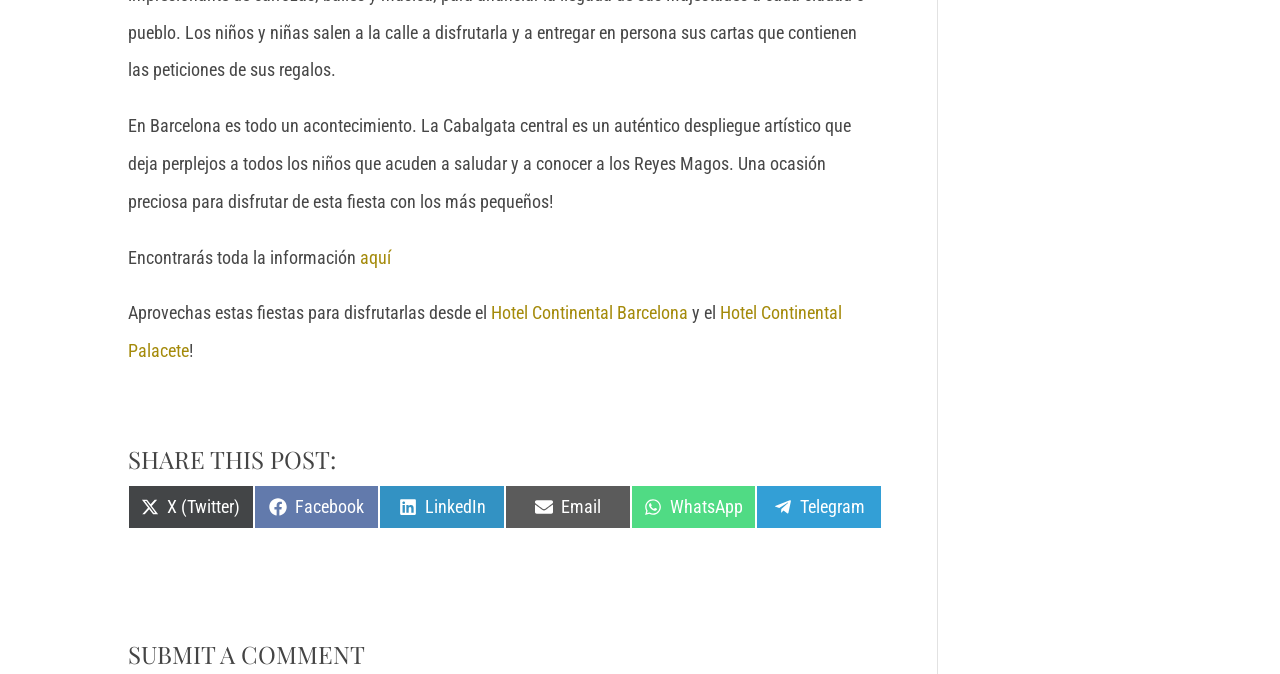Please specify the bounding box coordinates of the clickable section necessary to execute the following command: "Explore the 'Hotel Continental Palacete' website".

[0.1, 0.449, 0.658, 0.536]